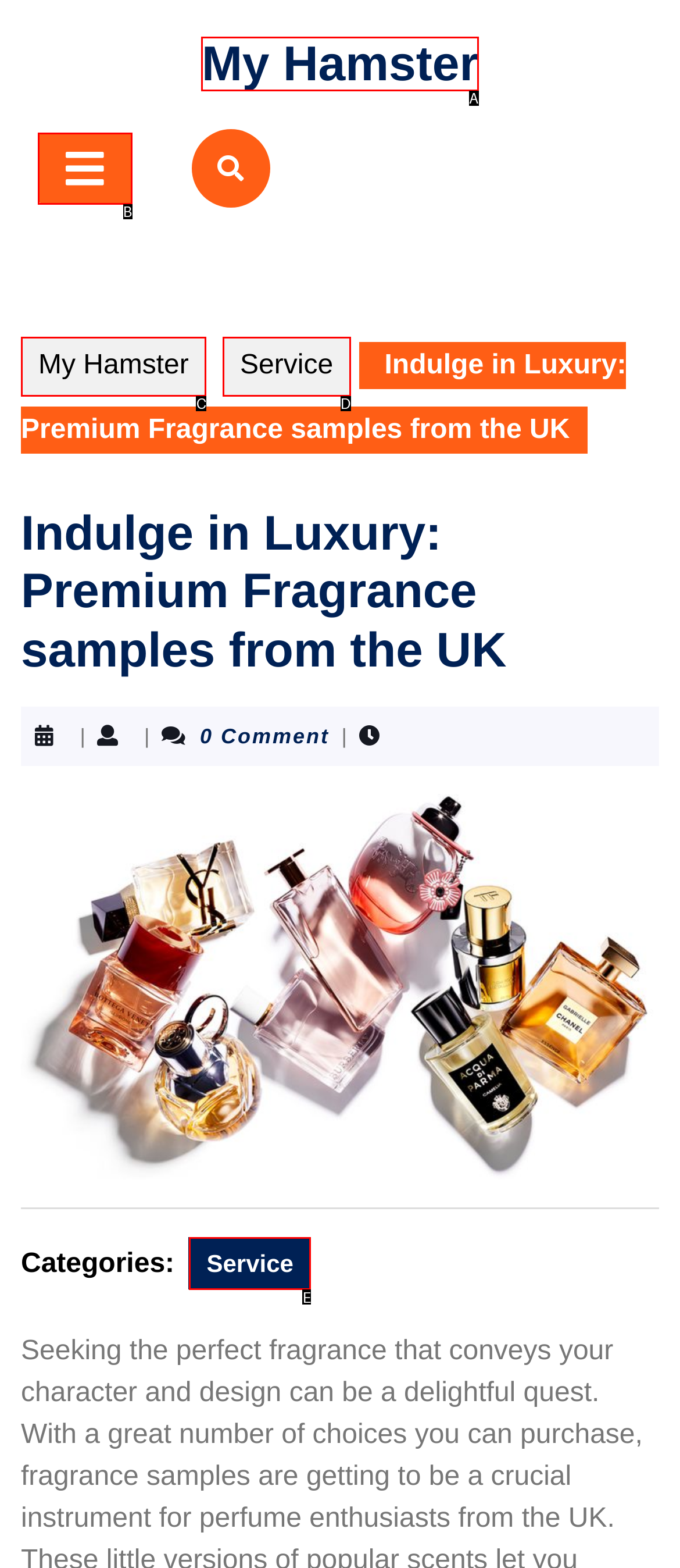Choose the option that matches the following description: Fairtrade Products
Reply with the letter of the selected option directly.

None